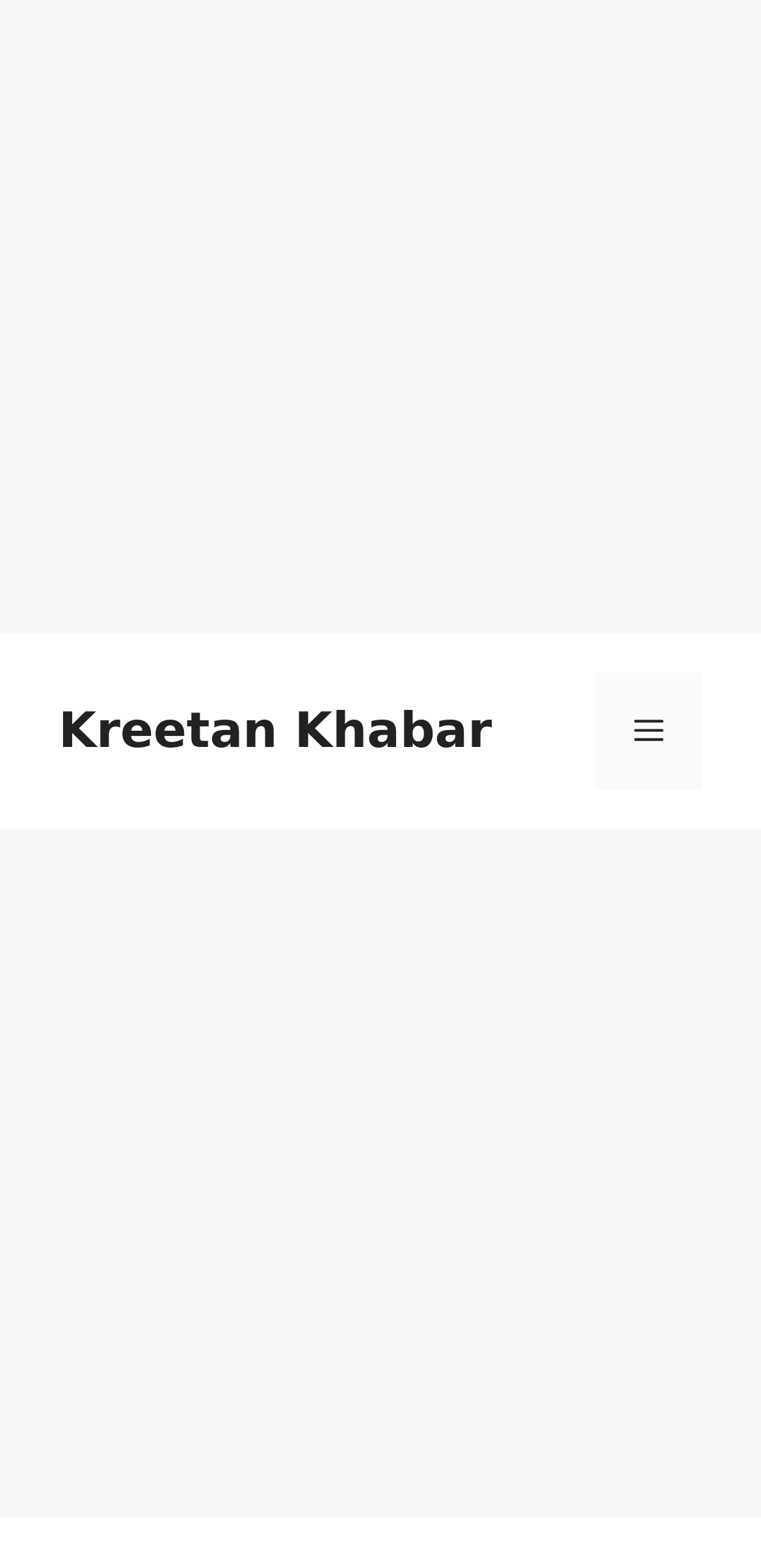What is the name of the website?
Look at the webpage screenshot and answer the question with a detailed explanation.

The website's name can be found in the banner section, where it is written as 'Kreetan Khabar', which is likely the title or brand name of the website.